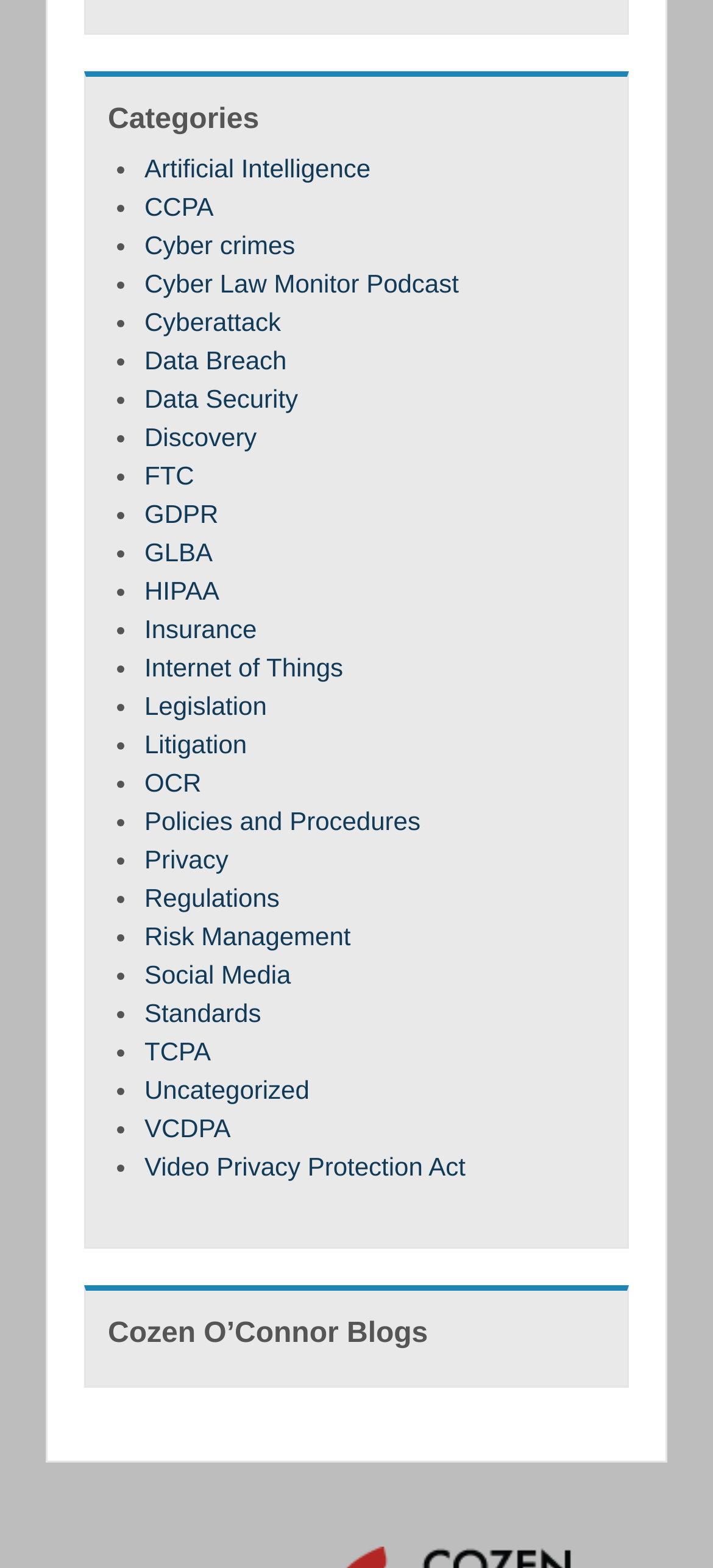Please find the bounding box coordinates (top-left x, top-left y, bottom-right x, bottom-right y) in the screenshot for the UI element described as follows: Policies and Procedures

[0.203, 0.514, 0.59, 0.532]